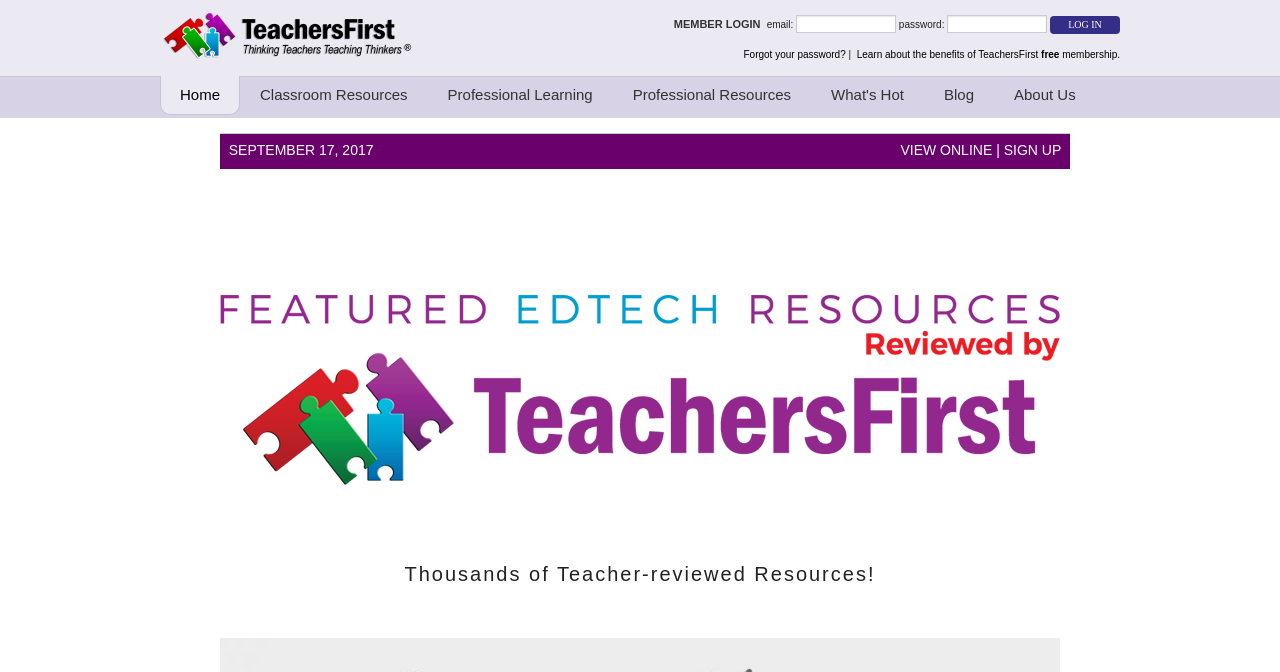Provide a one-word or brief phrase answer to the question:
What is the date in the table?

SEPTEMBER 17, 2017